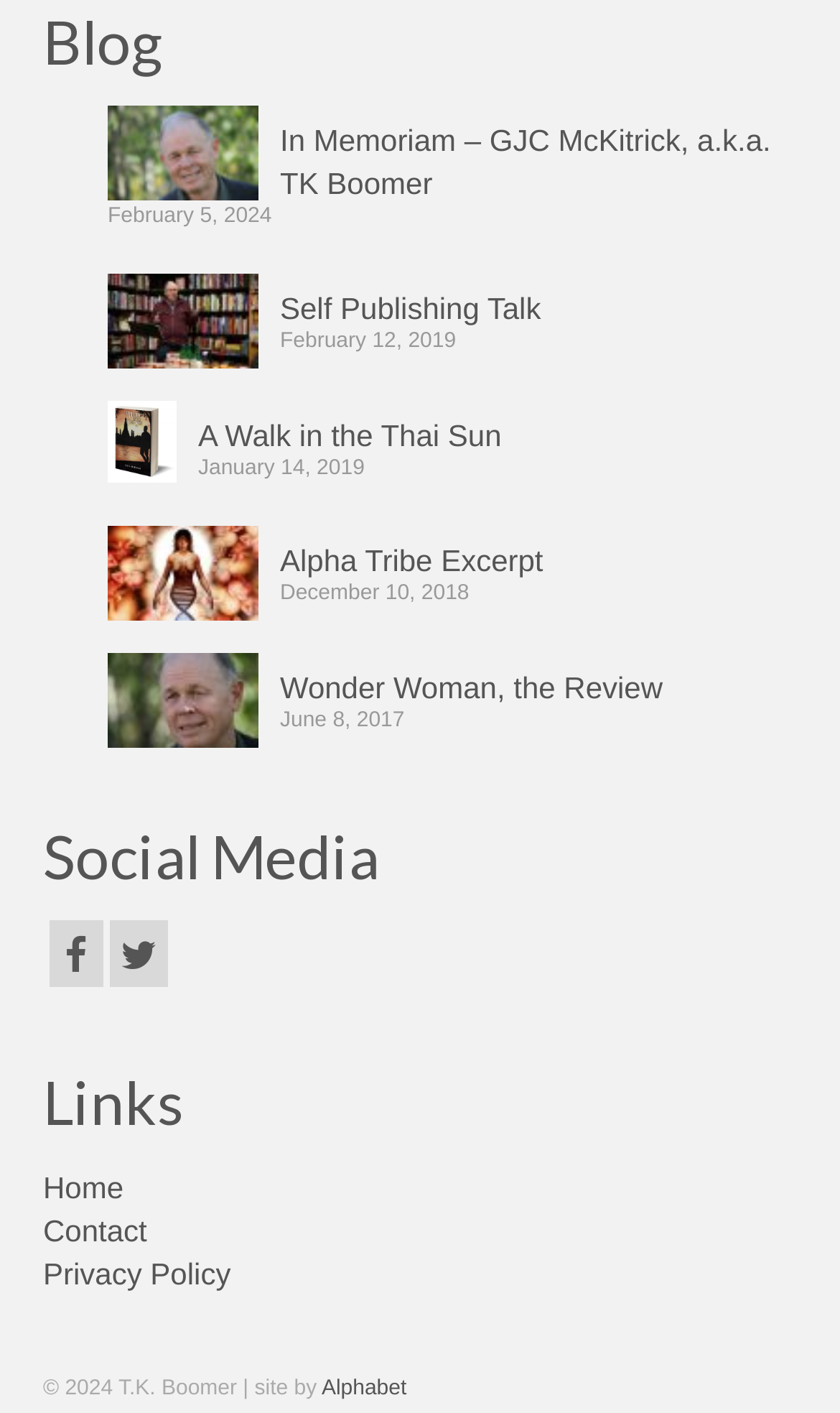What is the year of the copyright statement?
Provide a concise answer using a single word or phrase based on the image.

2024